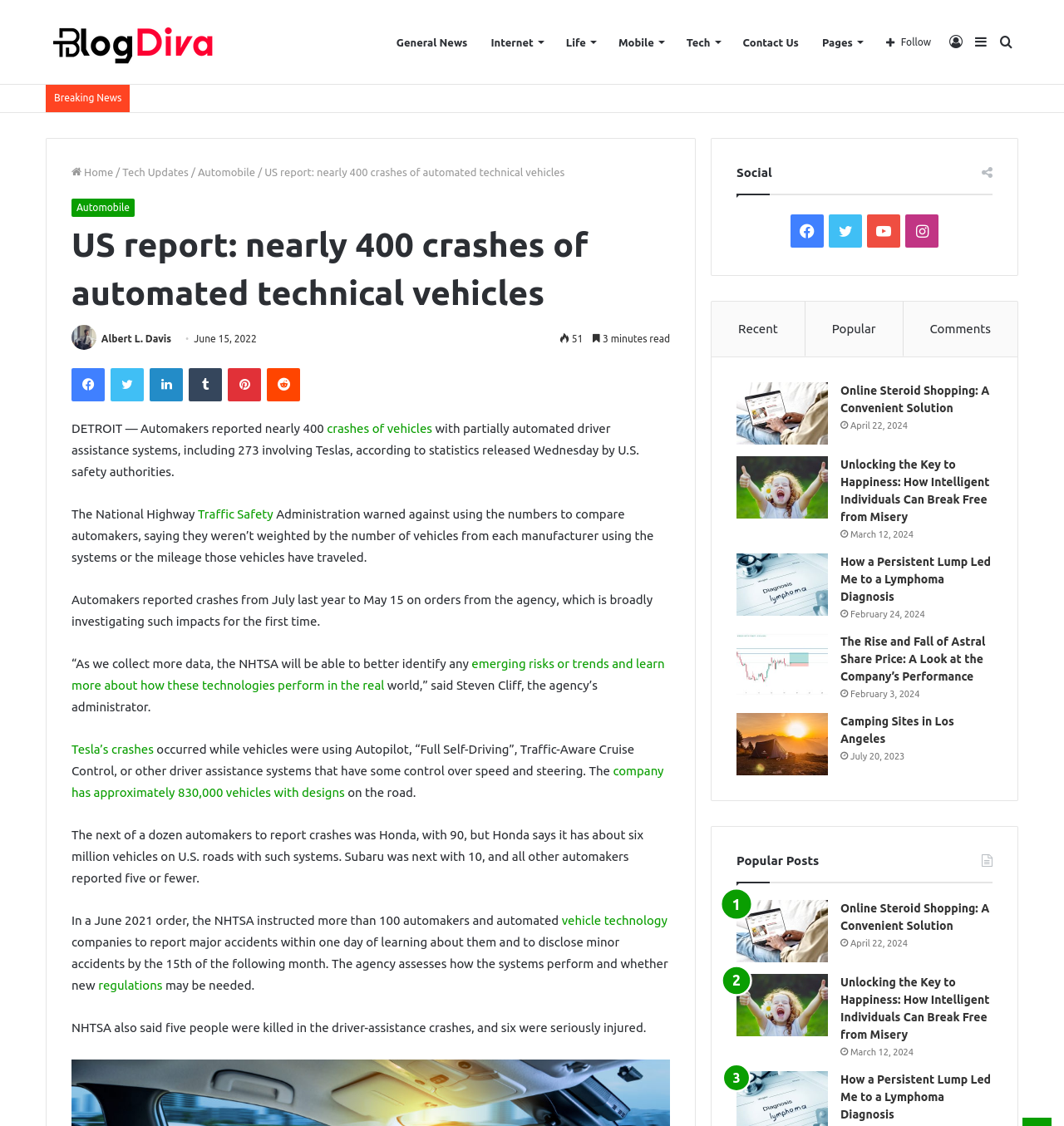Please answer the following question using a single word or phrase: 
How many crashes of vehicles with partially automated driver assistance systems were reported?

nearly 400